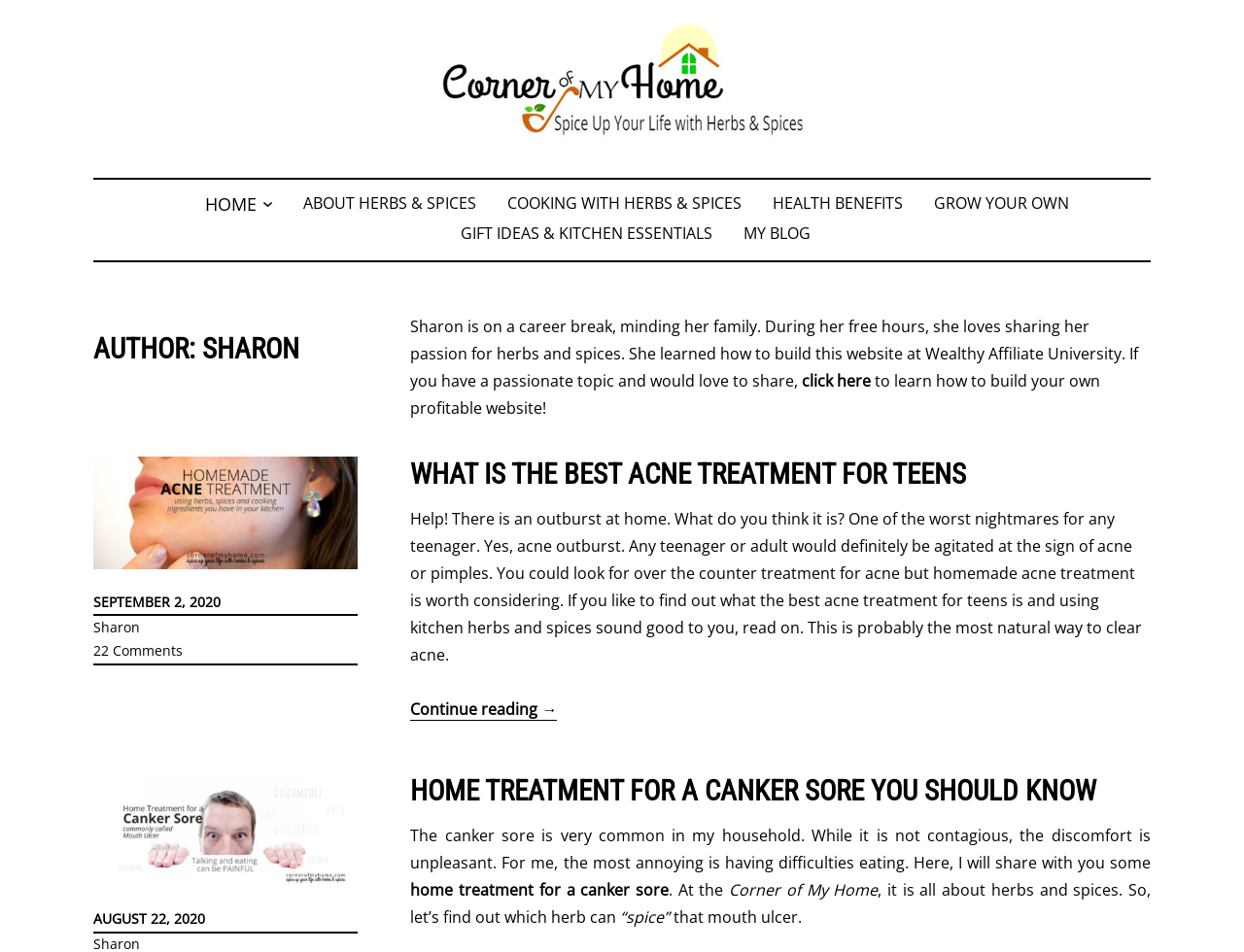Please indicate the bounding box coordinates for the clickable area to complete the following task: "Read the blog post 'HOME TREATMENT FOR A CANKER SORE YOU SHOULD KNOW'". The coordinates should be specified as four float numbers between 0 and 1, i.e., [left, top, right, bottom].

[0.33, 0.813, 0.882, 0.848]